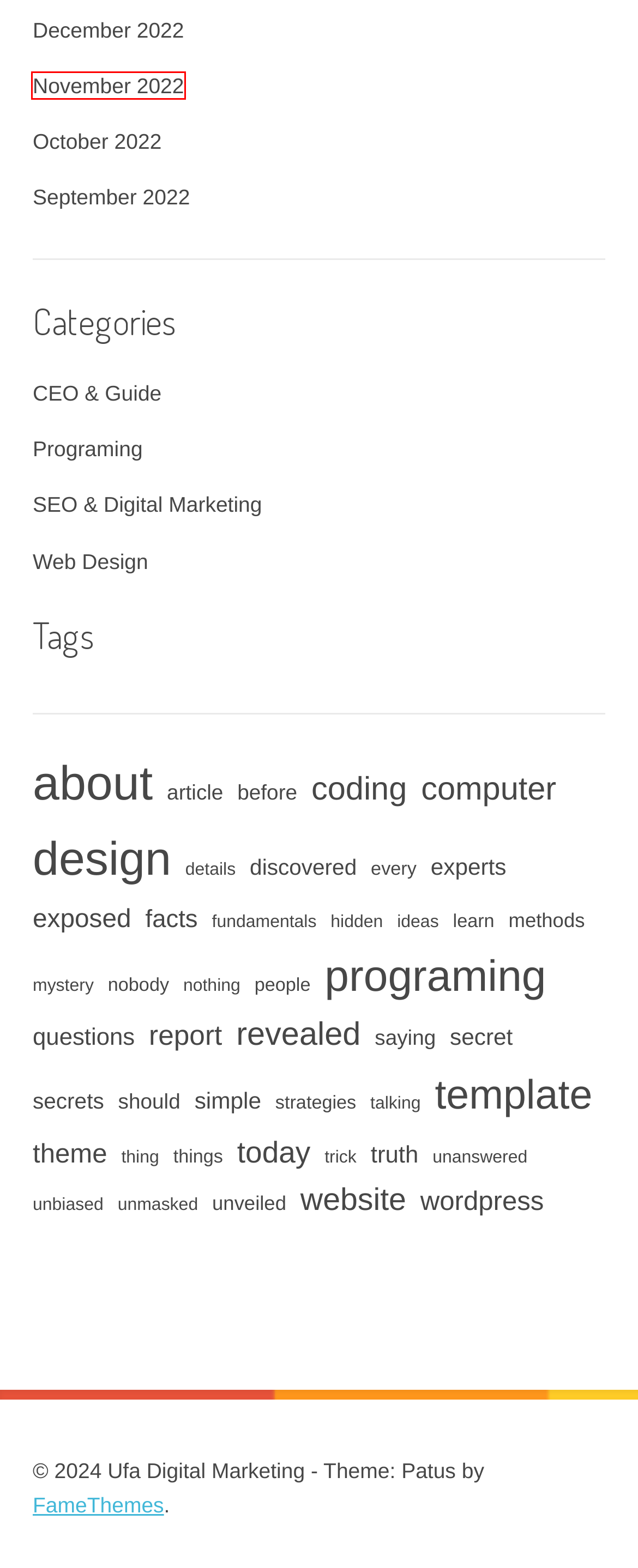You have a screenshot of a webpage with a red rectangle bounding box around an element. Identify the best matching webpage description for the new page that appears after clicking the element in the bounding box. The descriptions are:
A. design – Ufa Digital Marketing
B. hidden – Ufa Digital Marketing
C. details – Ufa Digital Marketing
D. computer – Ufa Digital Marketing
E. nobody – Ufa Digital Marketing
F. December 2022 – Ufa Digital Marketing
G. November 2022 – Ufa Digital Marketing
H. unmasked – Ufa Digital Marketing

G